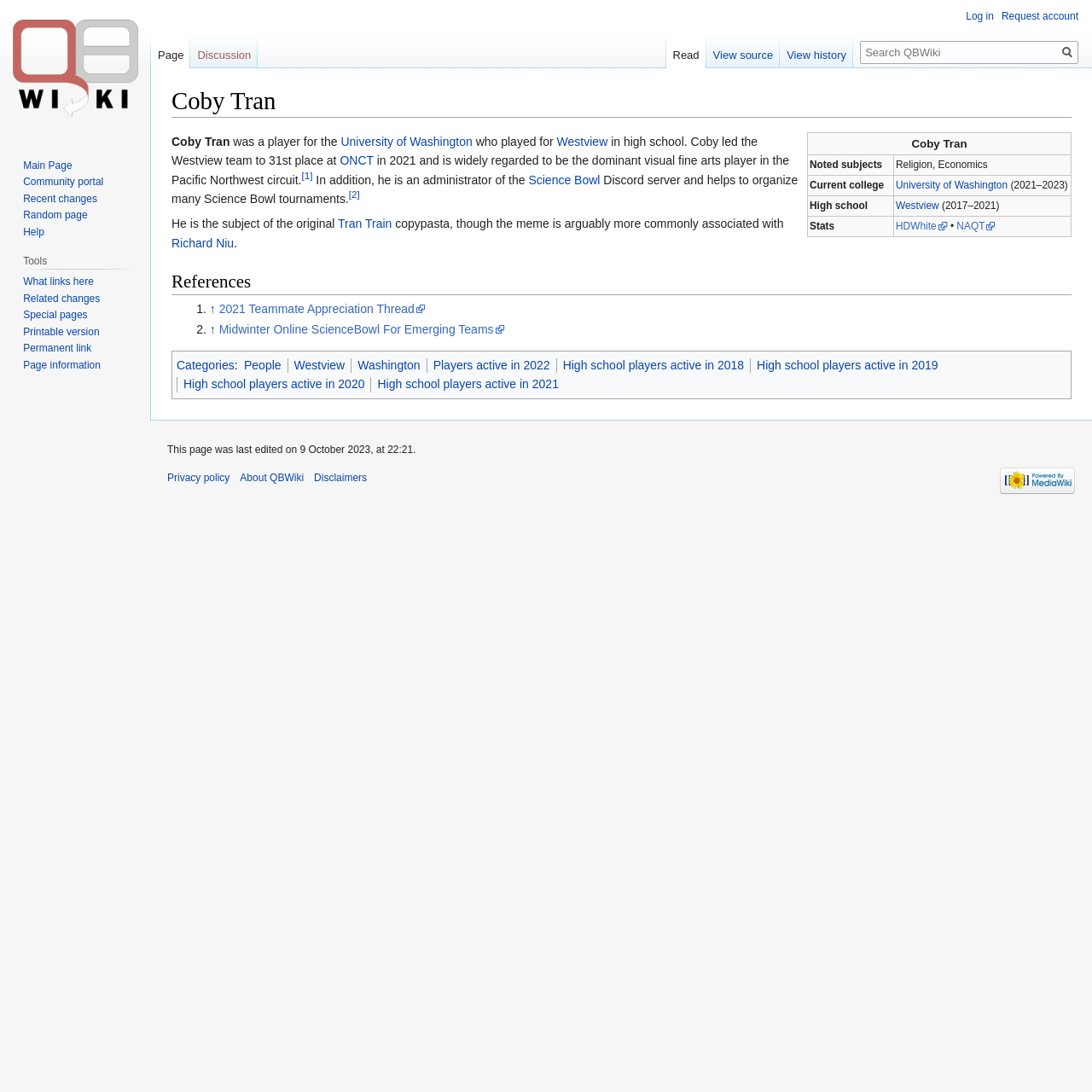What is the name of the tournament Coby Tran helps to organize?
Please utilize the information in the image to give a detailed response to the question.

The webpage states that Coby Tran helps to organize many Science Bowl tournaments, which is mentioned in the text as '...and helps to organize many Science Bowl tournaments'.